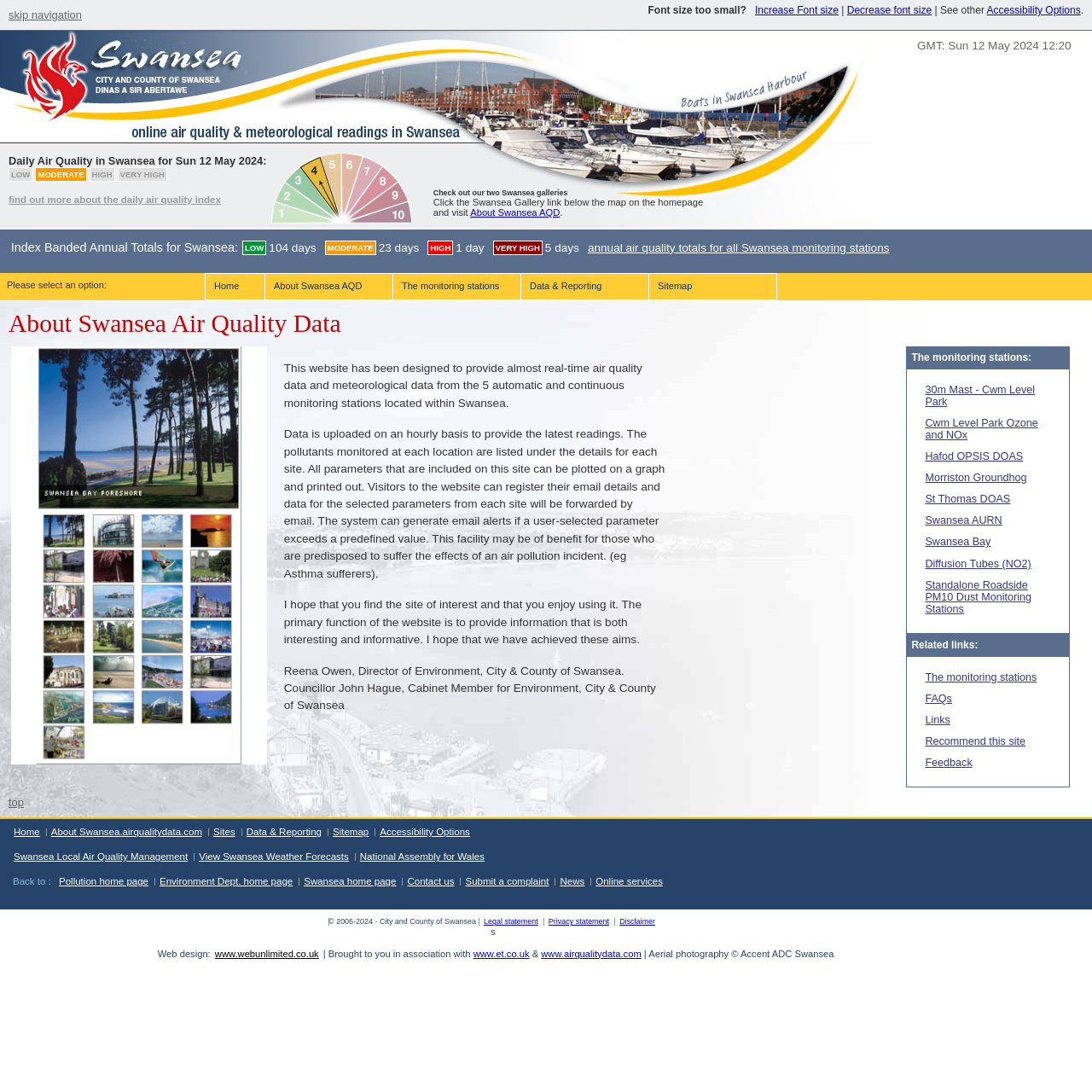Point out the bounding box coordinates of the section to click in order to follow this instruction: "Go to the monitoring stations".

[0.846, 0.35, 0.964, 0.375]